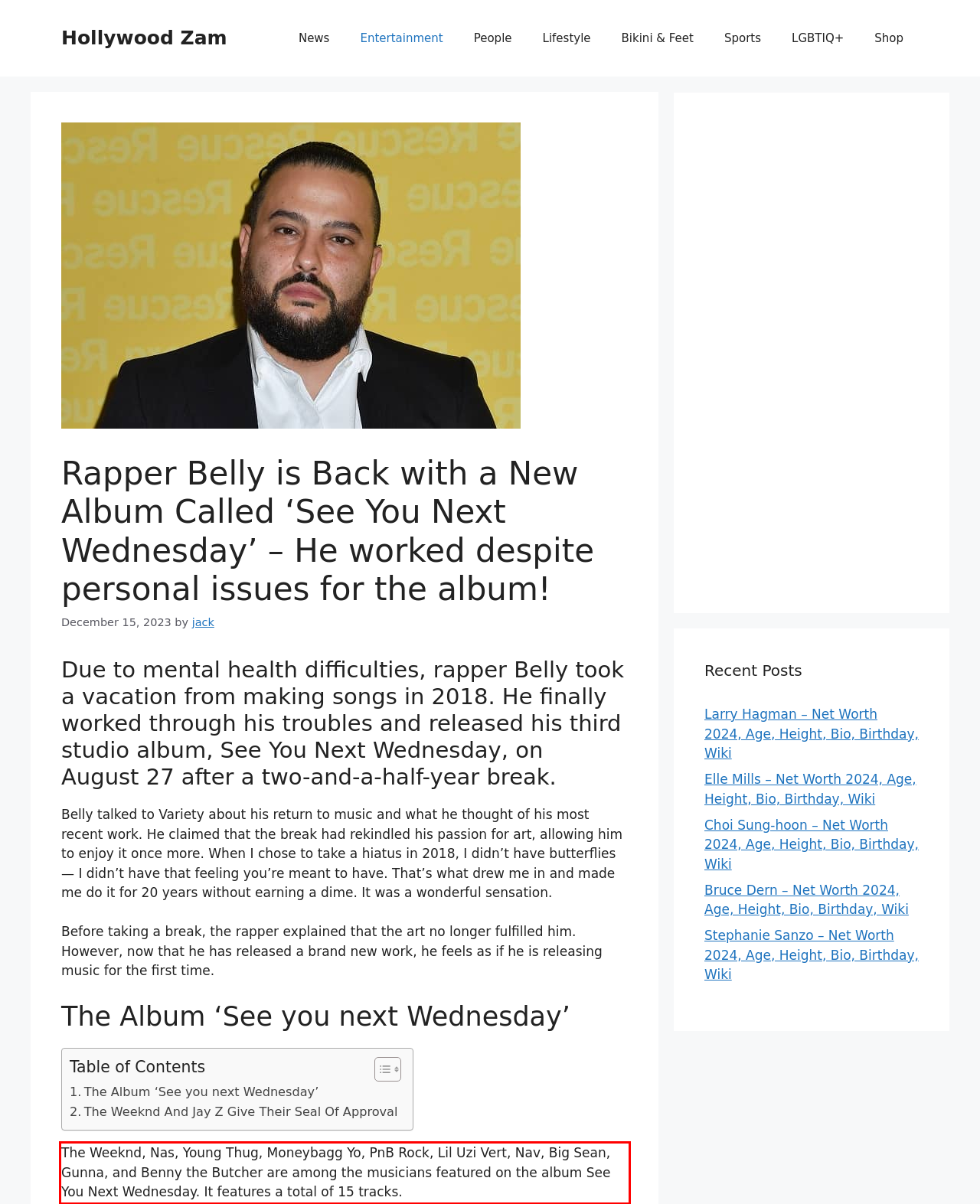Please analyze the screenshot of a webpage and extract the text content within the red bounding box using OCR.

The Weeknd, Nas, Young Thug, Moneybagg Yo, PnB Rock, Lil Uzi Vert, Nav, Big Sean, Gunna, and Benny the Butcher are among the musicians featured on the album See You Next Wednesday. It features a total of 15 tracks.